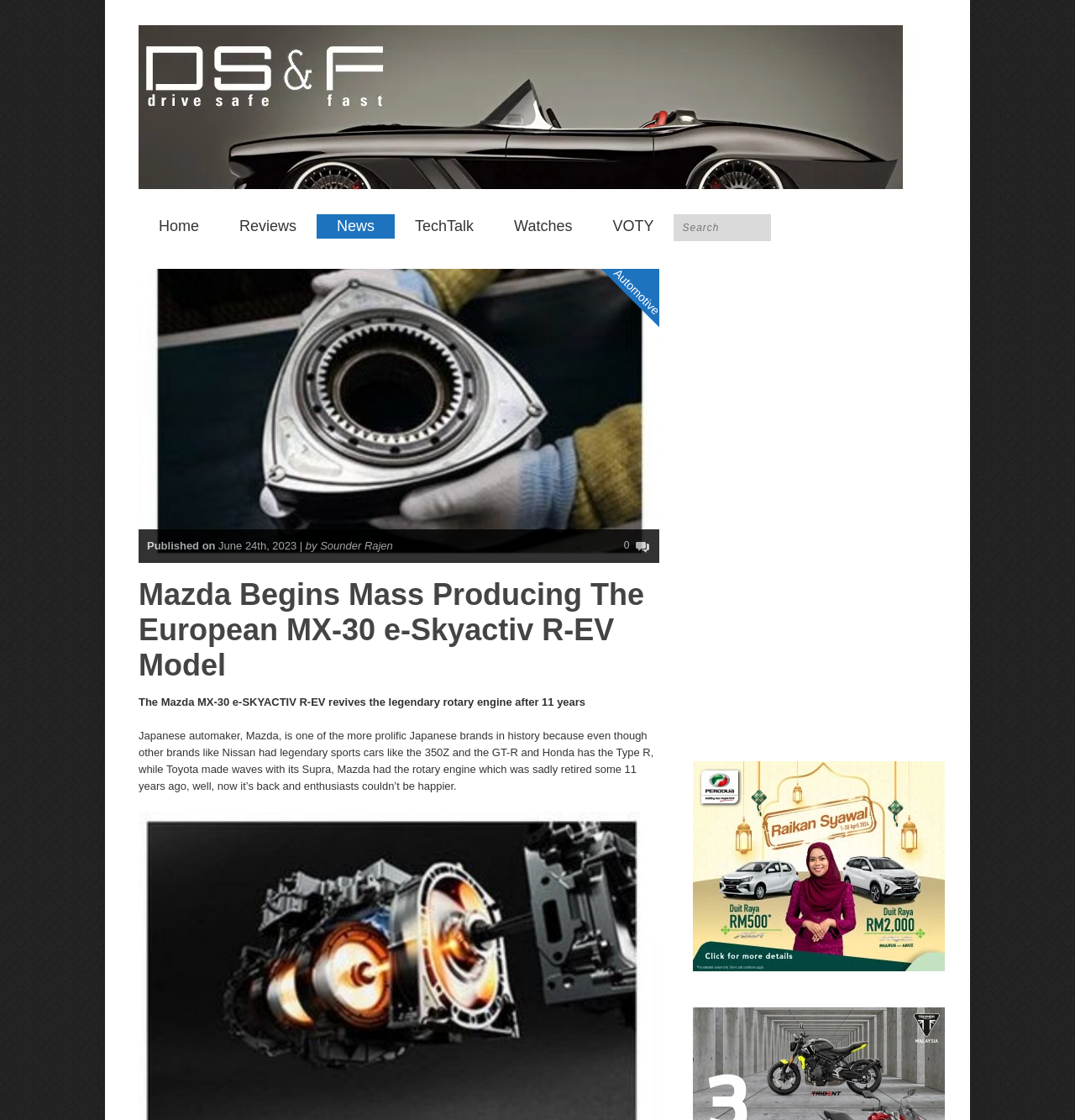Using the element description: "name="s" placeholder="Search"", determine the bounding box coordinates for the specified UI element. The coordinates should be four float numbers between 0 and 1, [left, top, right, bottom].

[0.627, 0.191, 0.718, 0.215]